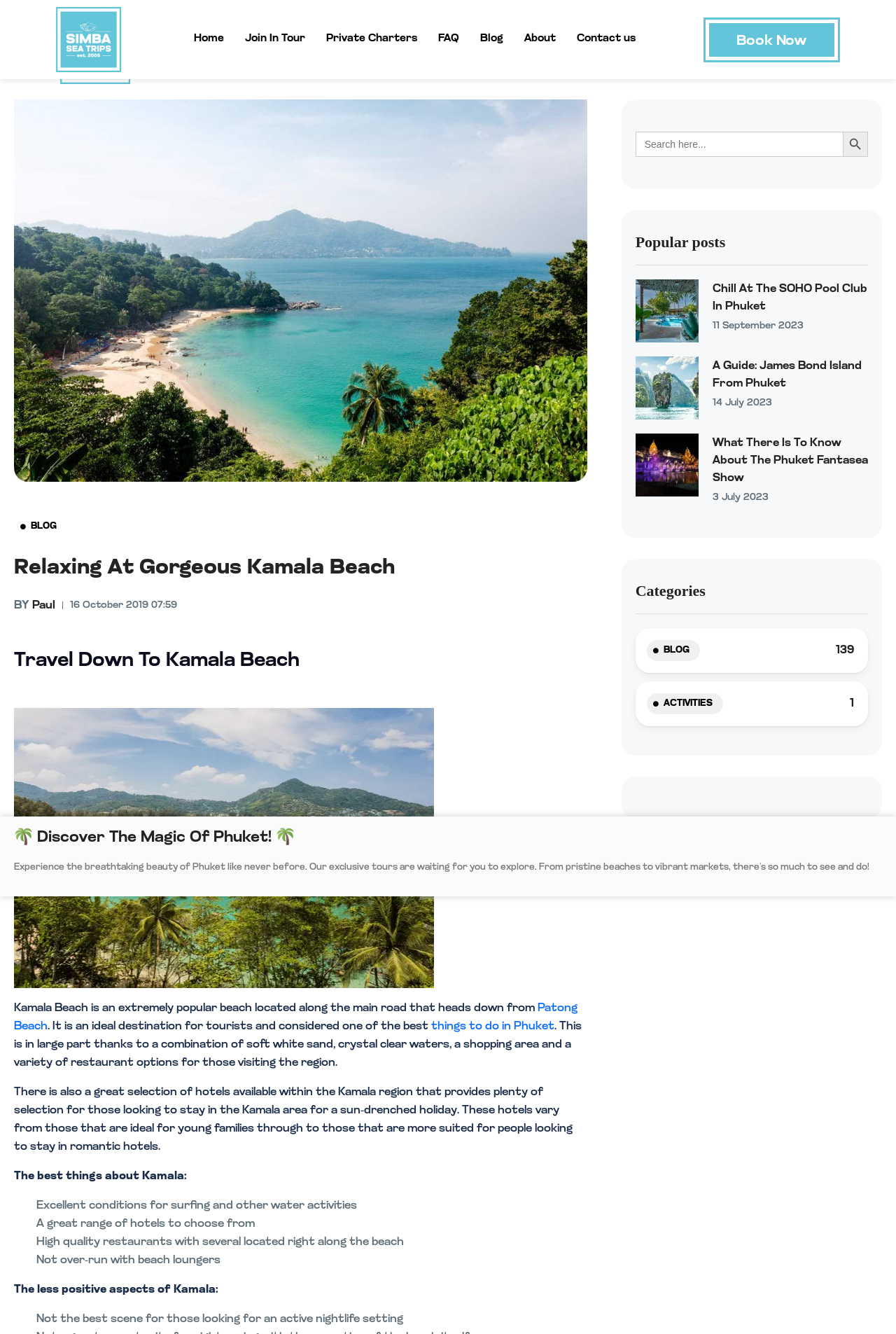Please provide a one-word or phrase answer to the question: 
How many advantages of Kamala Beach are listed?

4